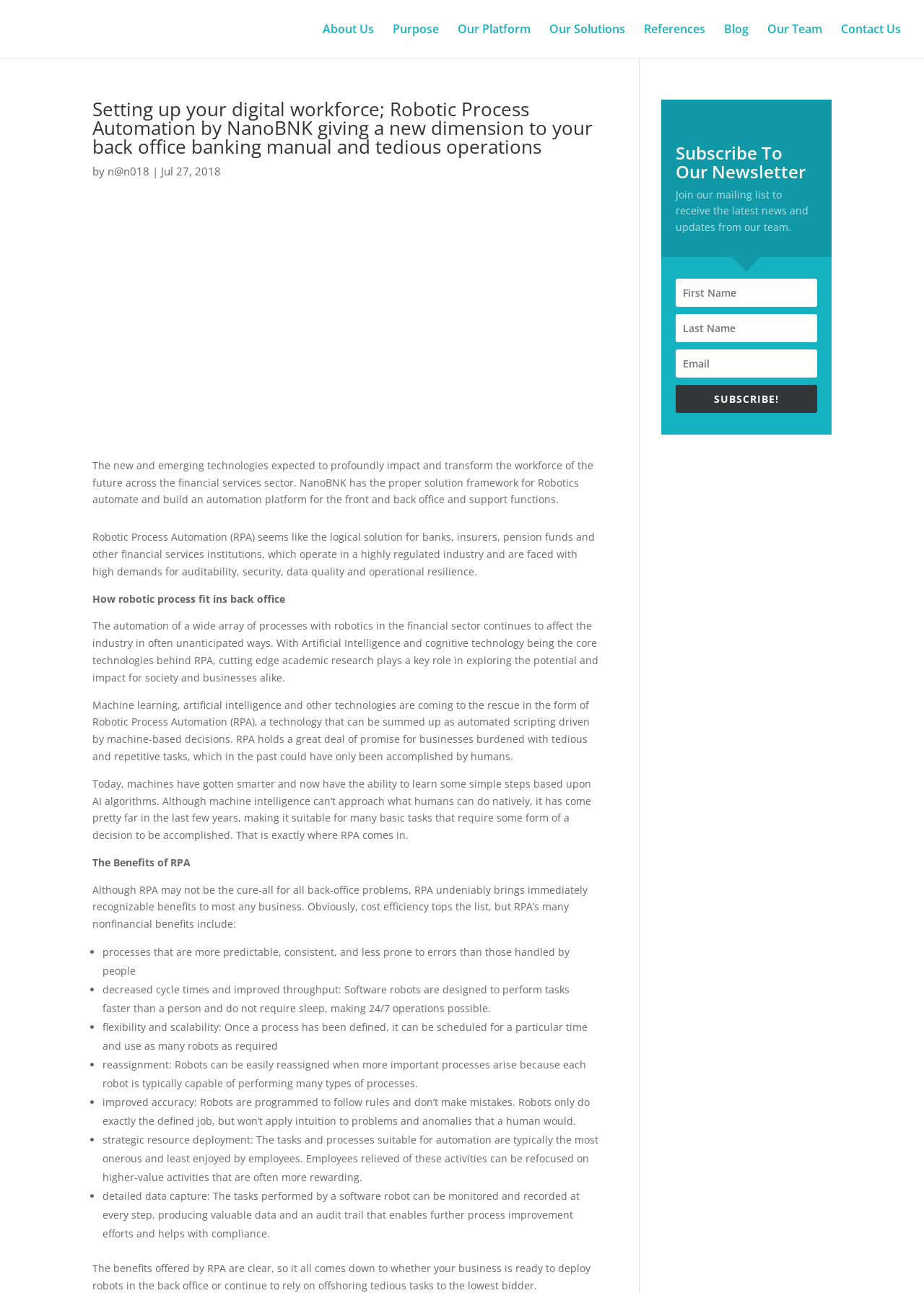What is the purpose of Robotic Process Automation?
Using the details shown in the screenshot, provide a comprehensive answer to the question.

According to the webpage, Robotic Process Automation (RPA) is a technology that can automate tedious and repetitive tasks, which can bring benefits such as cost efficiency, improved accuracy, and strategic resource deployment.